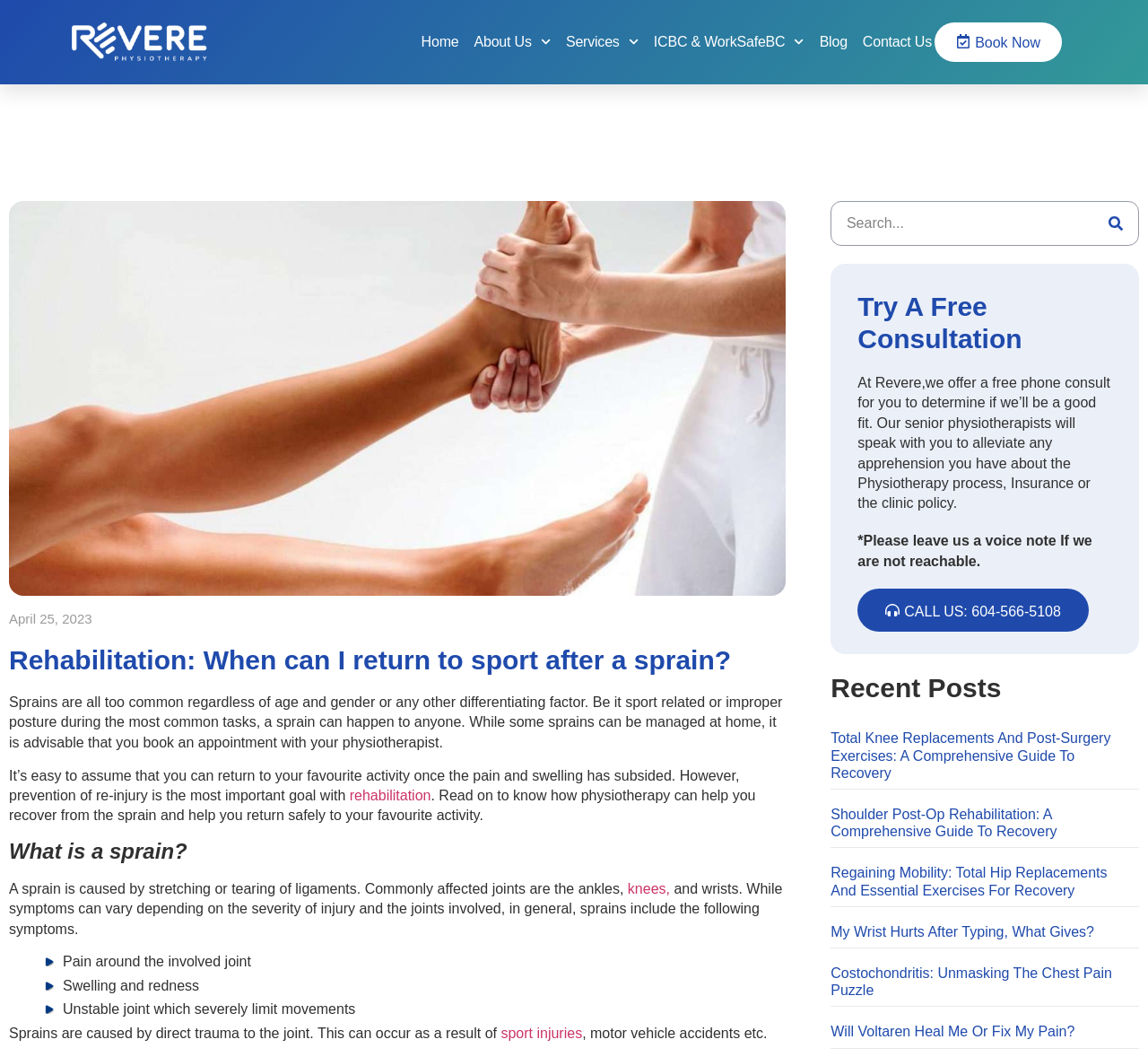Locate the bounding box coordinates of the element that should be clicked to fulfill the instruction: "Click the 'Book Now' button".

[0.814, 0.022, 0.925, 0.058]